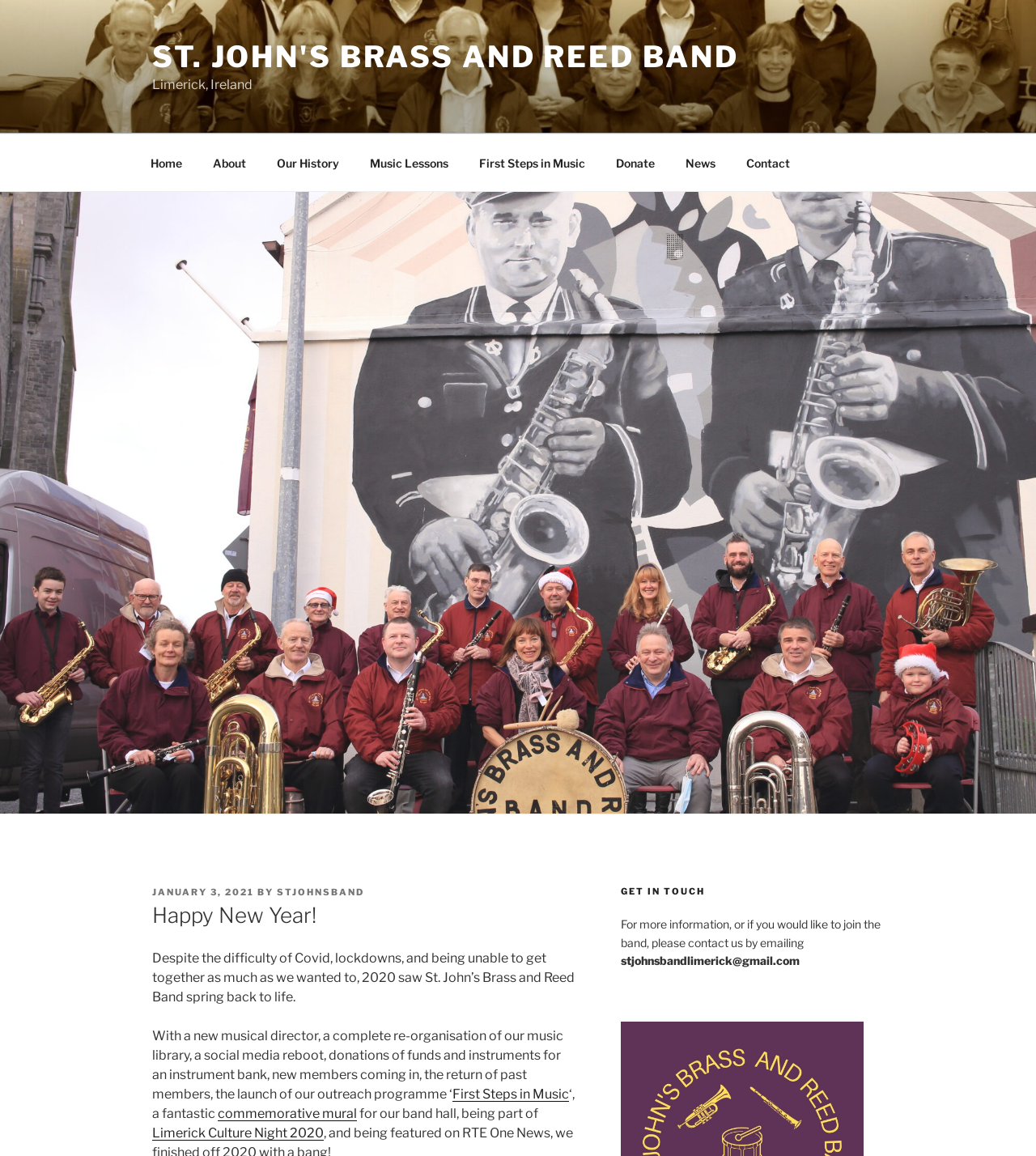Locate the bounding box coordinates of the element you need to click to accomplish the task described by this instruction: "Read the 'Happy New Year!' article".

[0.147, 0.78, 0.556, 0.805]